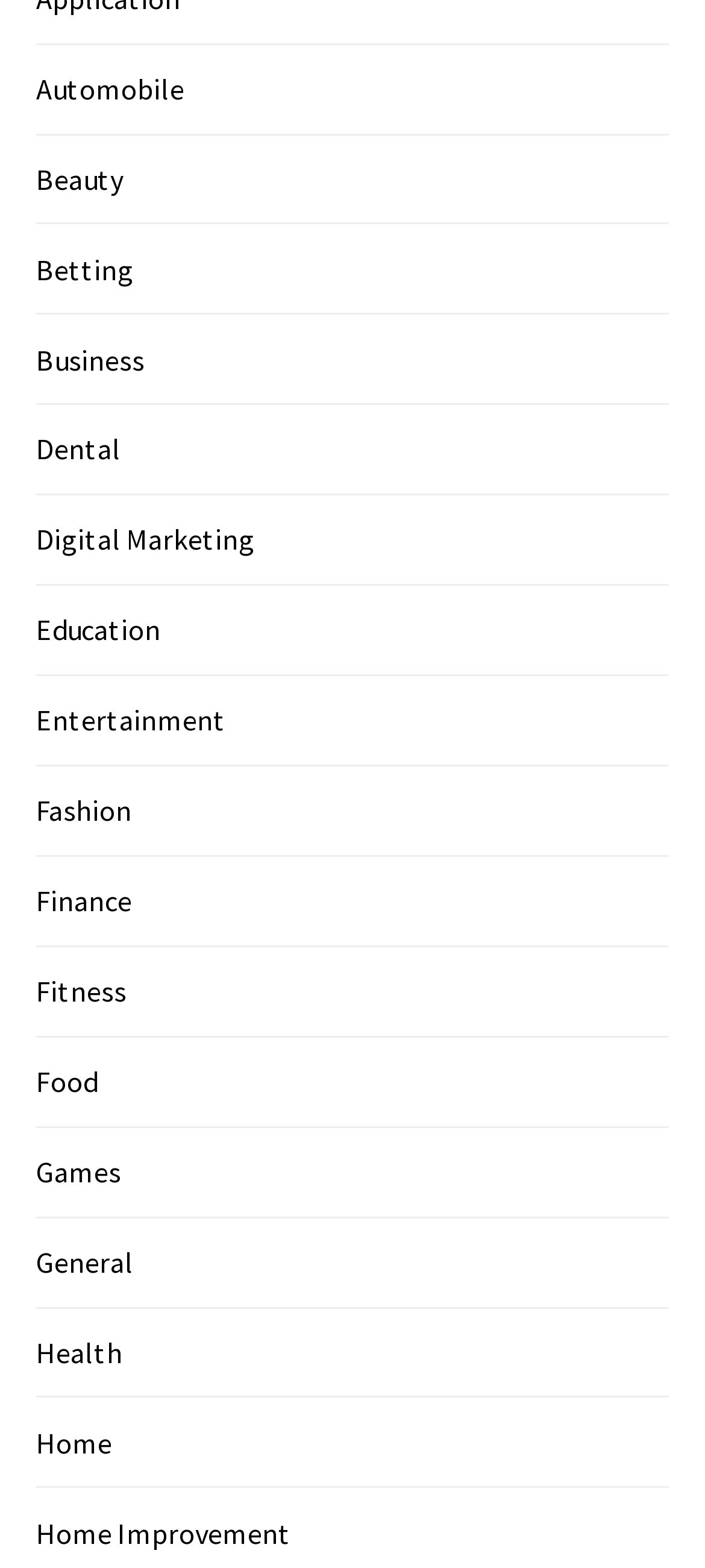What is the last category listed on the webpage?
Please answer the question with a detailed response using the information from the screenshot.

I looked at the list of links on the webpage and found that the last category listed is Home Improvement, which is located at the bottom of the list.